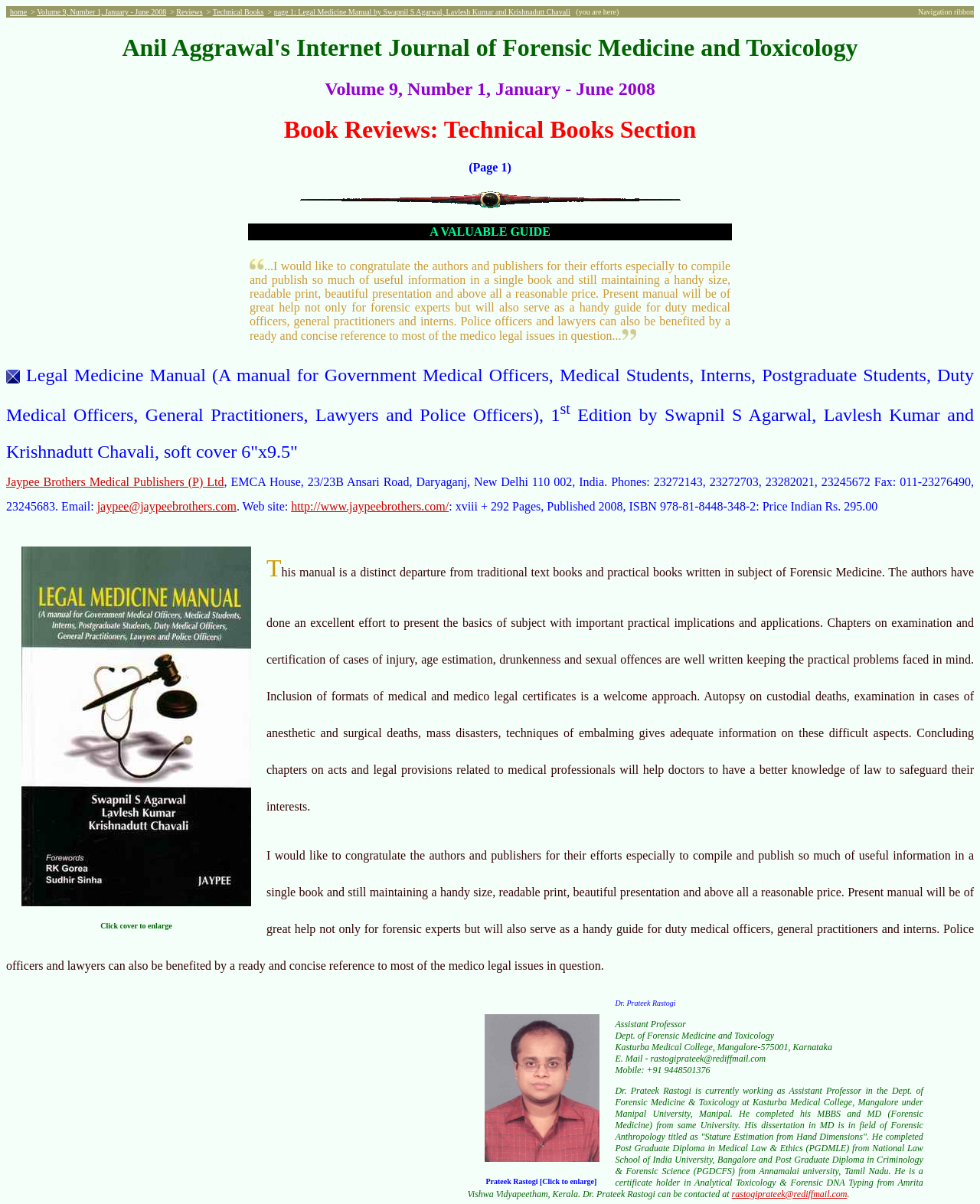Respond with a single word or phrase for the following question: 
What is the title of the journal?

Anil Aggrawal's Internet Journal of Forensic Medicine and Toxicology